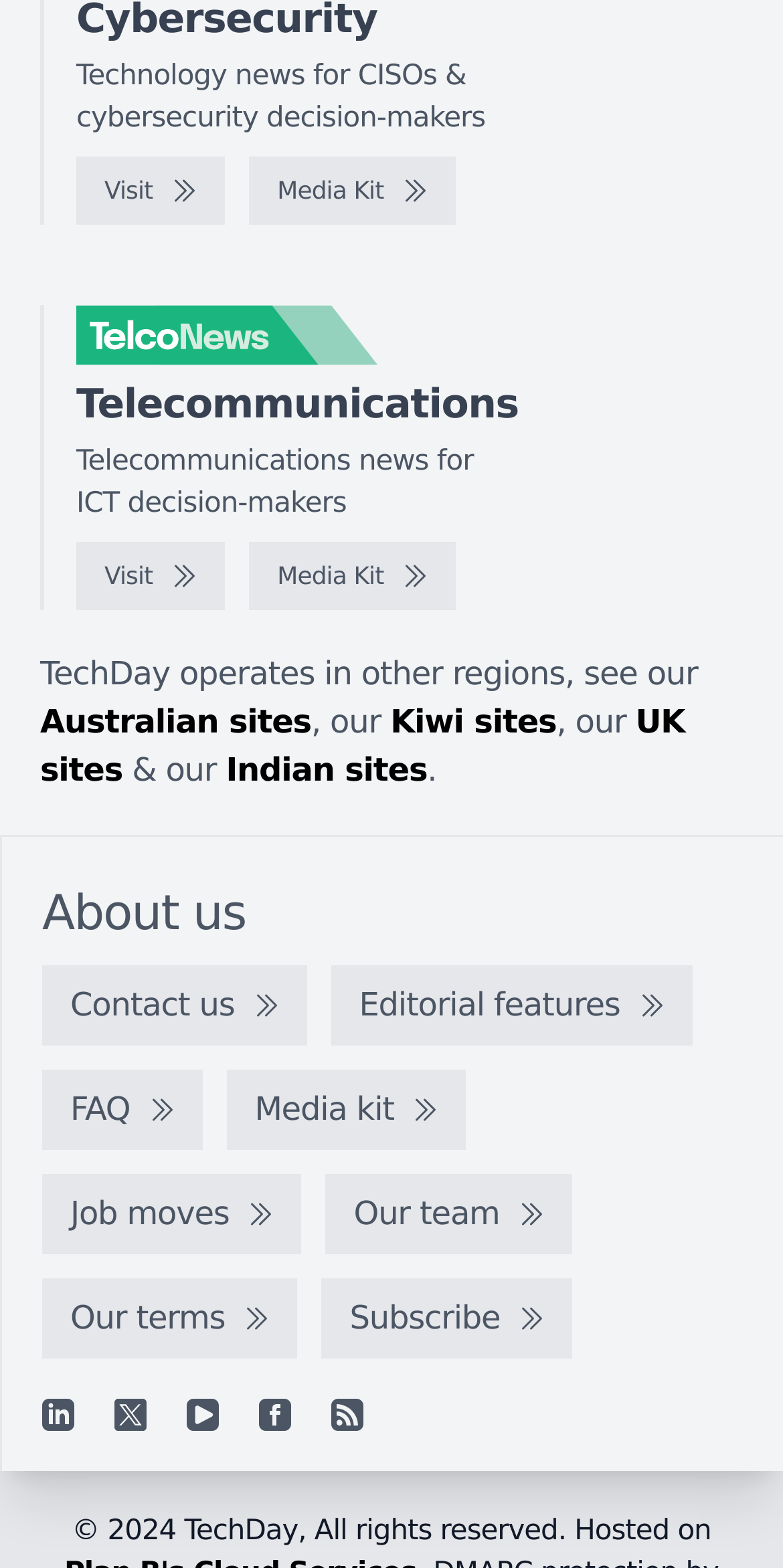Given the following UI element description: "Visit", find the bounding box coordinates in the webpage screenshot.

[0.097, 0.1, 0.287, 0.144]